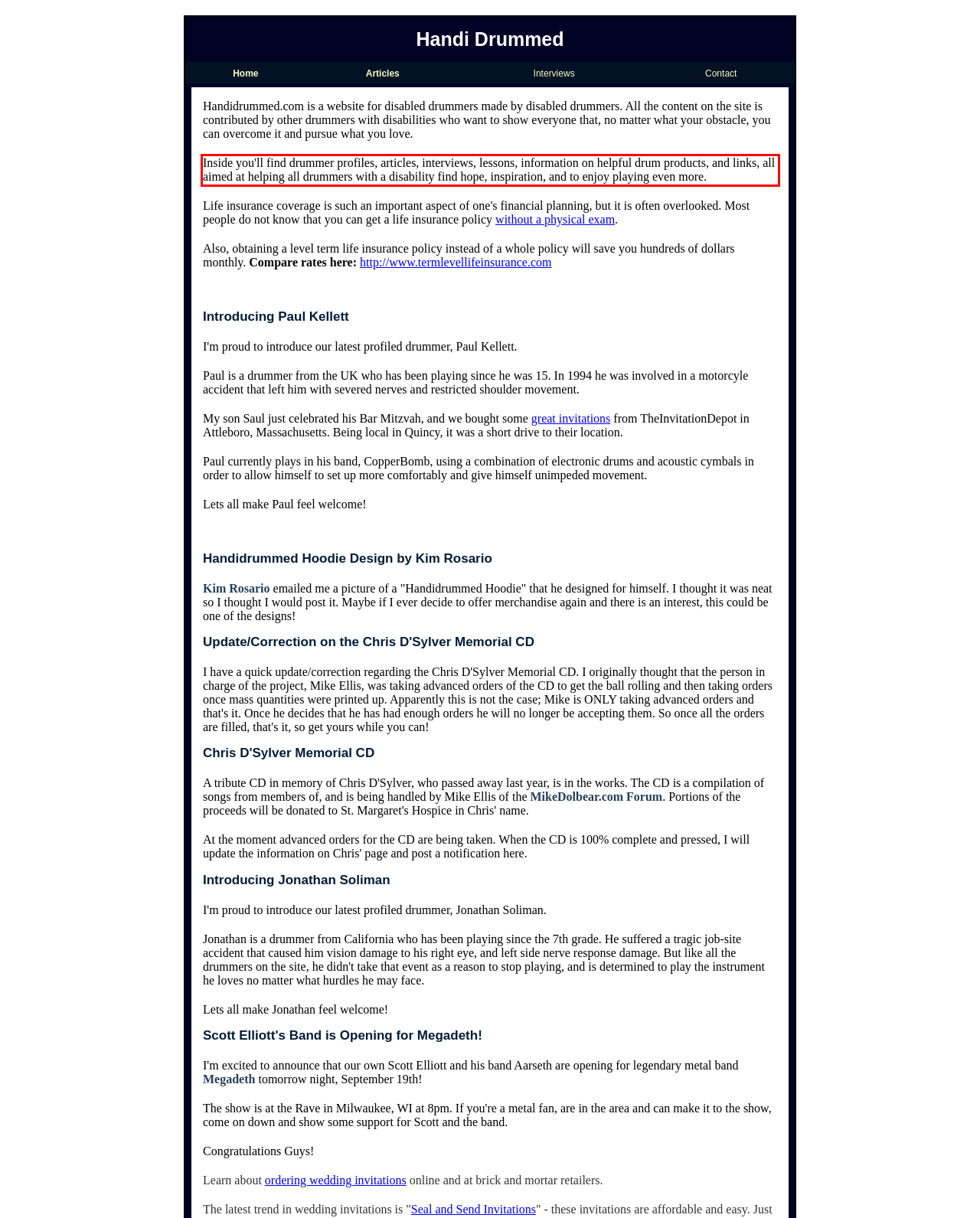From the given screenshot of a webpage, identify the red bounding box and extract the text content within it.

Inside you'll find drummer profiles, articles, interviews, lessons, information on helpful drum products, and links, all aimed at helping all drummers with a disability find hope, inspiration, and to enjoy playing even more.